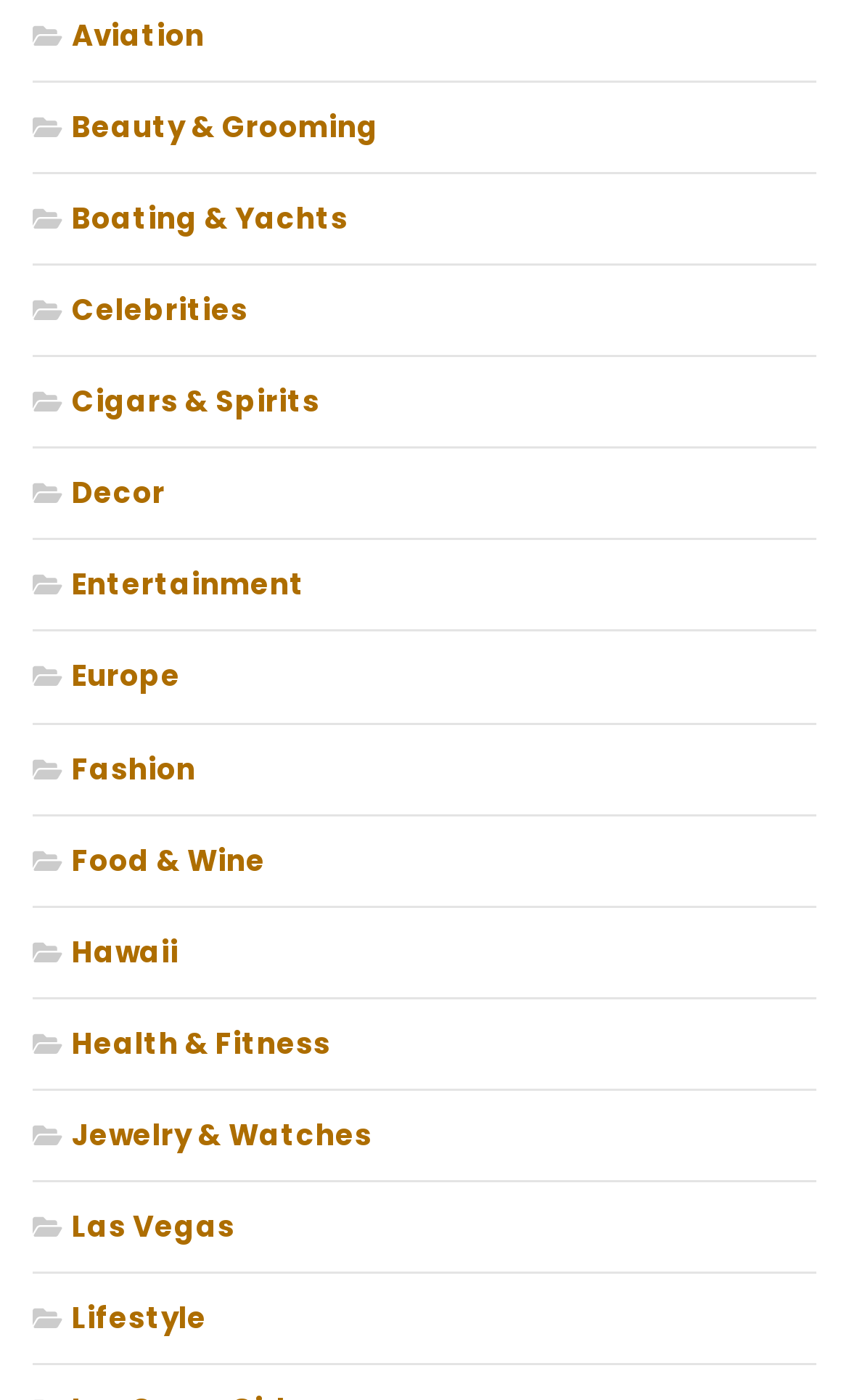Are there any categories related to travel?
Please use the visual content to give a single word or phrase answer.

Yes